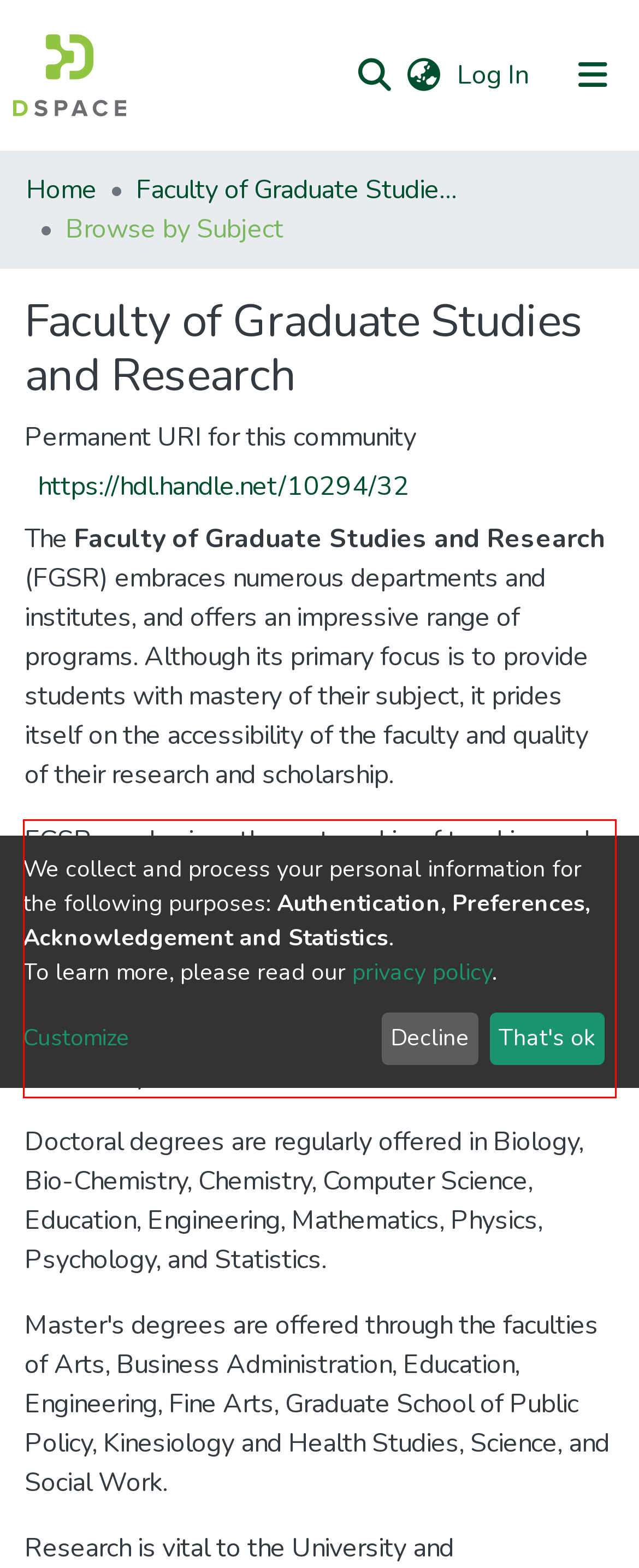Within the provided webpage screenshot, find the red rectangle bounding box and perform OCR to obtain the text content.

FGSR emphasizes the partnership of teaching and research that provides the essence of any university: the dissemination and expansion of knowledge. Through its programs, research centres, and international activities, FGSR attempts to respond to the ever changing needs of our global community.